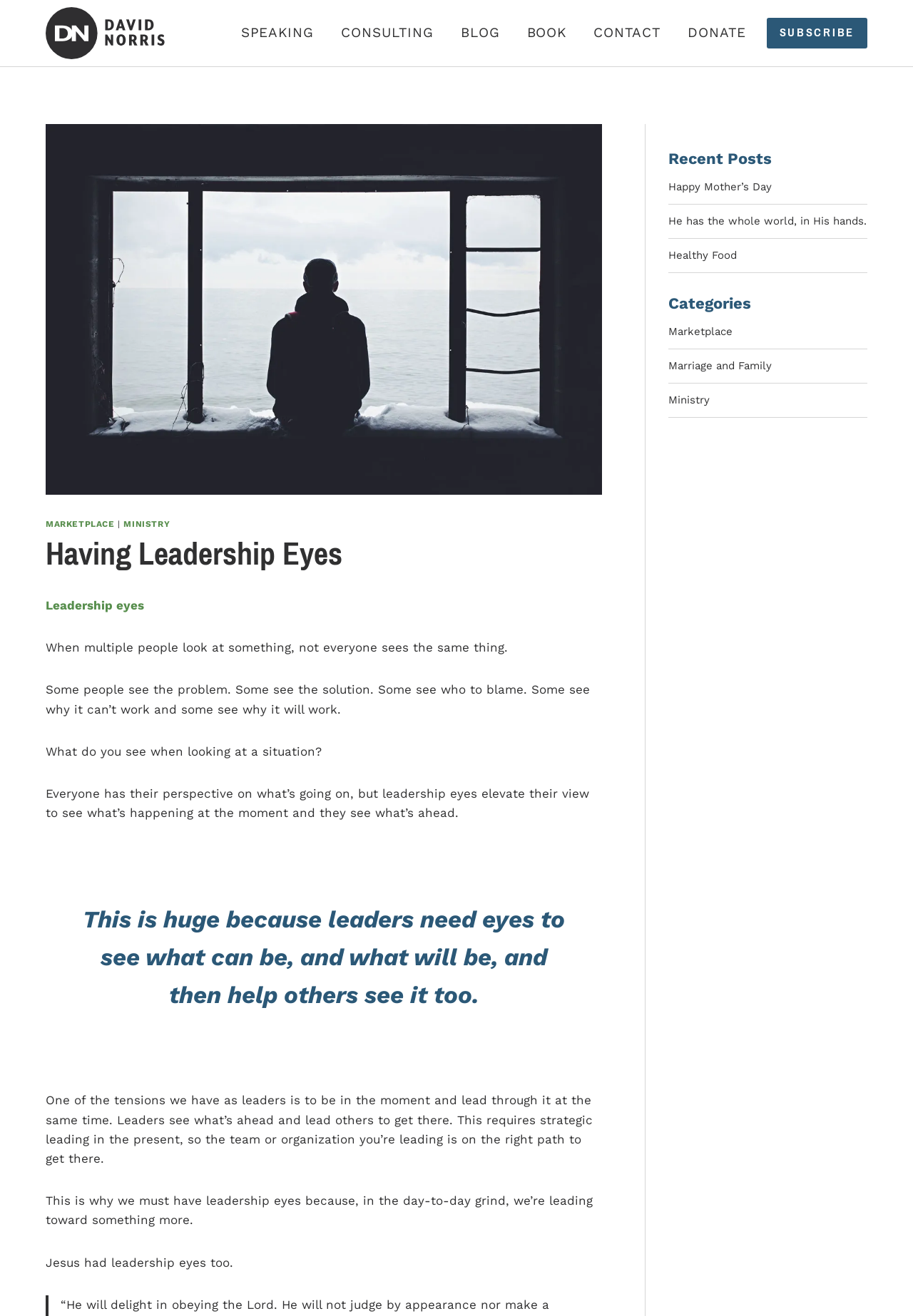Locate the bounding box coordinates of the clickable part needed for the task: "Click the 'SUBSCRIBE' button".

[0.84, 0.013, 0.95, 0.037]